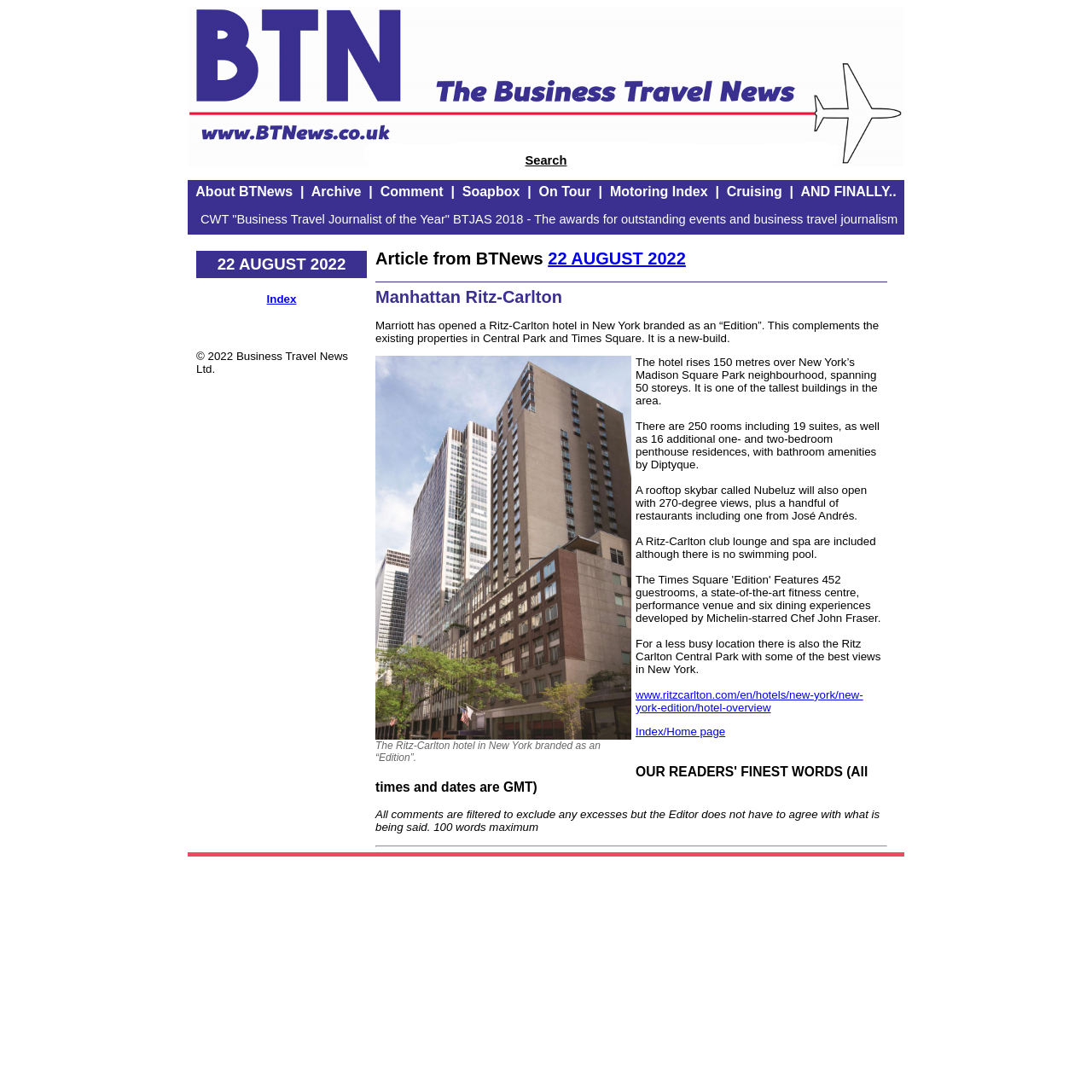Please determine the bounding box coordinates of the element to click on in order to accomplish the following task: "Visit the Ritz-Carlton website". Ensure the coordinates are four float numbers ranging from 0 to 1, i.e., [left, top, right, bottom].

[0.582, 0.63, 0.79, 0.654]